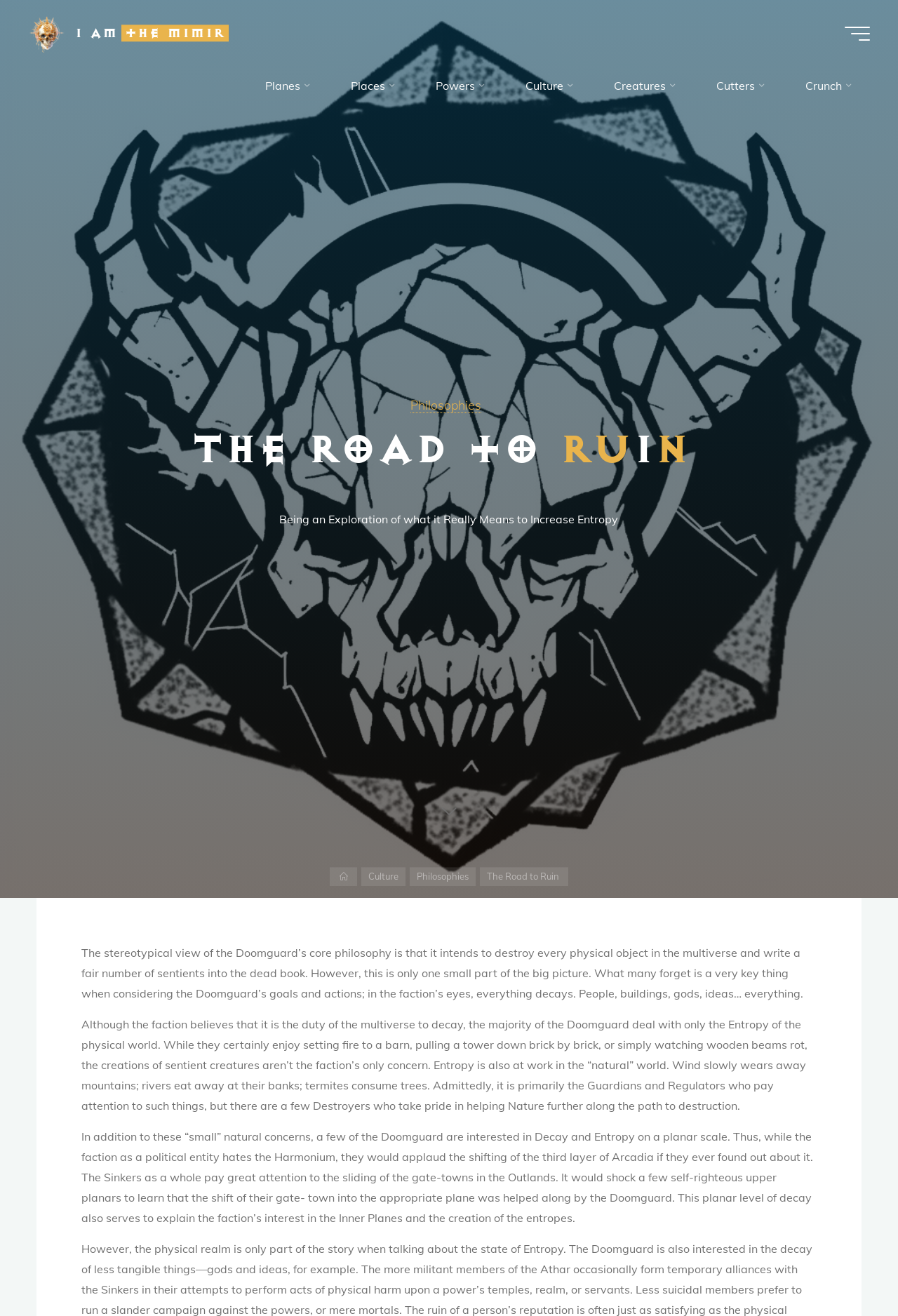Identify the coordinates of the bounding box for the element that must be clicked to accomplish the instruction: "Go back to top".

[0.919, 0.627, 0.959, 0.655]